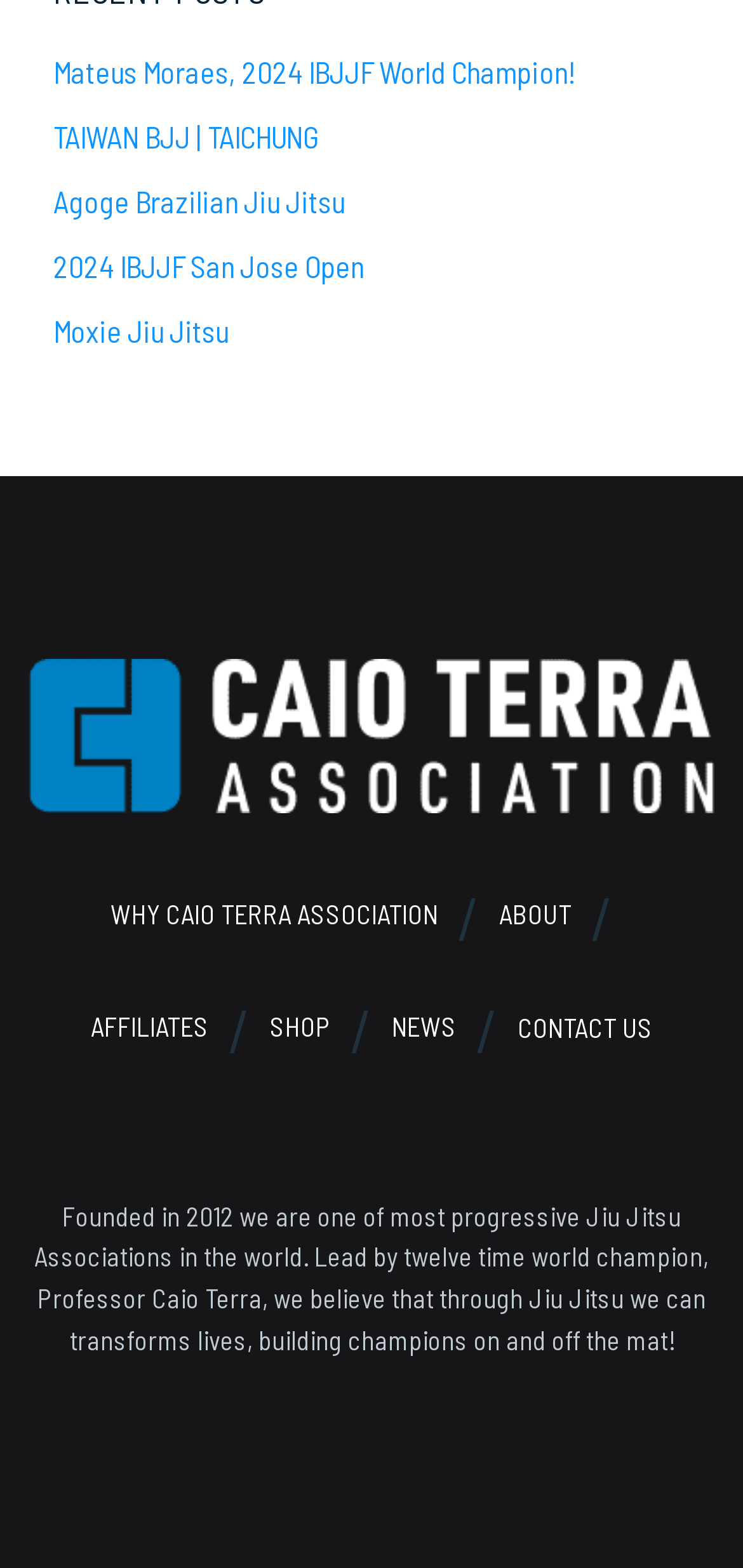Analyze the image and answer the question with as much detail as possible: 
What is the name of the 2024 IBJJF World Champion?

The answer can be found in the link element with the text 'Mateus Moraes, 2024 IBJJF World Champion!' at the top of the webpage.